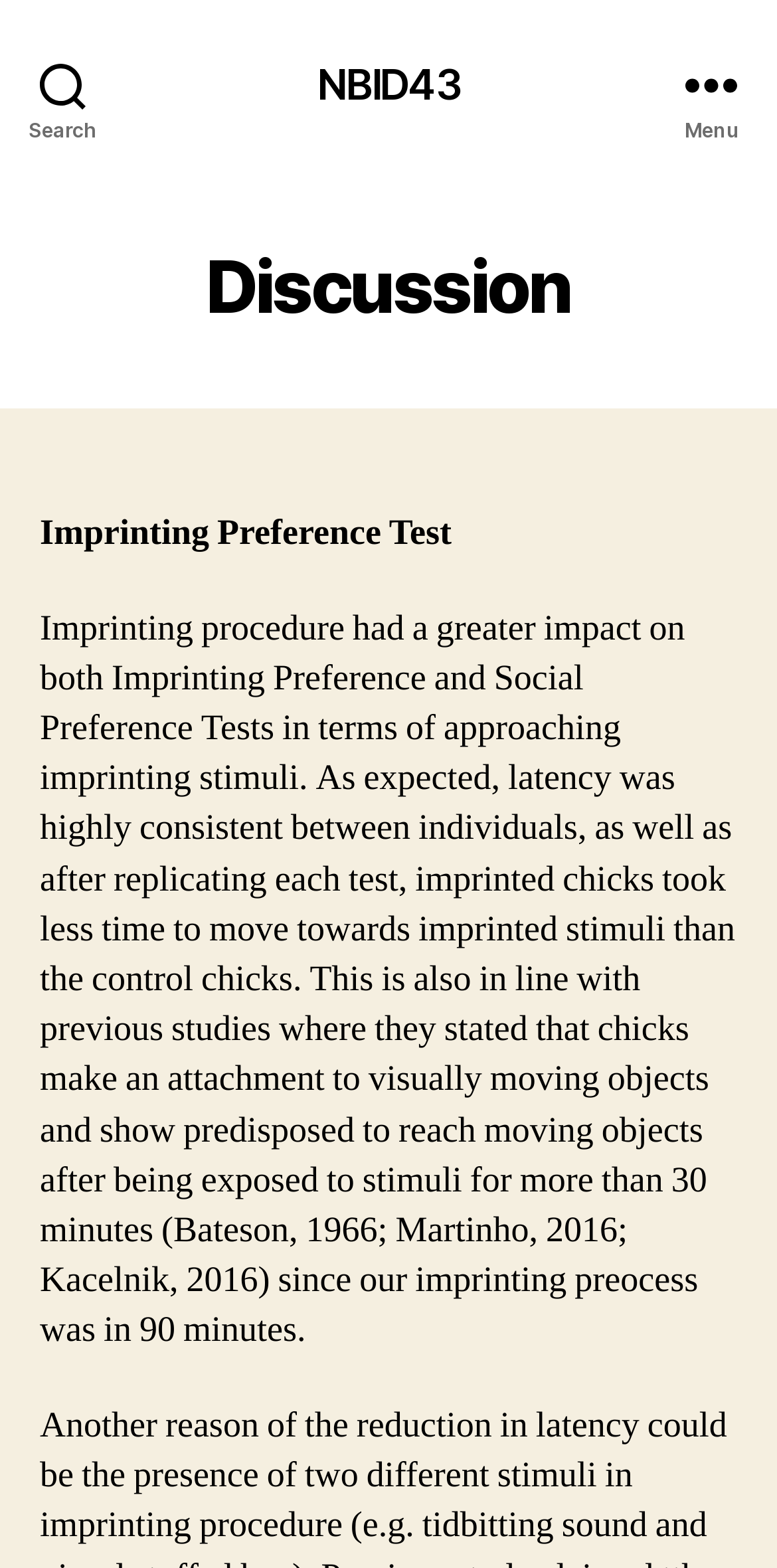Using the information in the image, give a comprehensive answer to the question: 
How long did the imprinting process take?

I found the answer by reading the static text element that describes the imprinting process. The text mentions that the imprinting process was in 90 minutes, which suggests that this is the duration of the process.